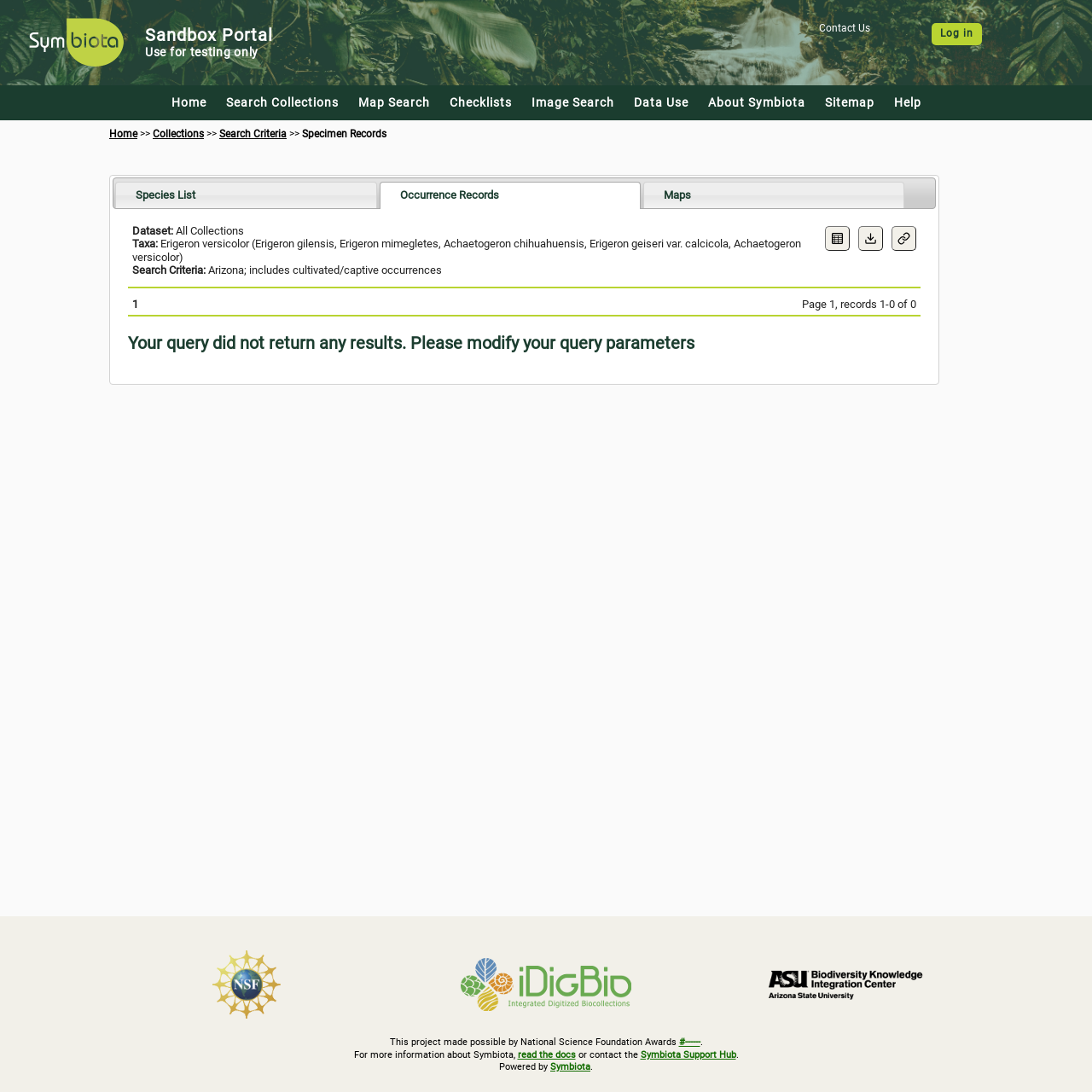Provide a brief response to the question using a single word or phrase: 
What is the name of the portal?

Sandbox Portal